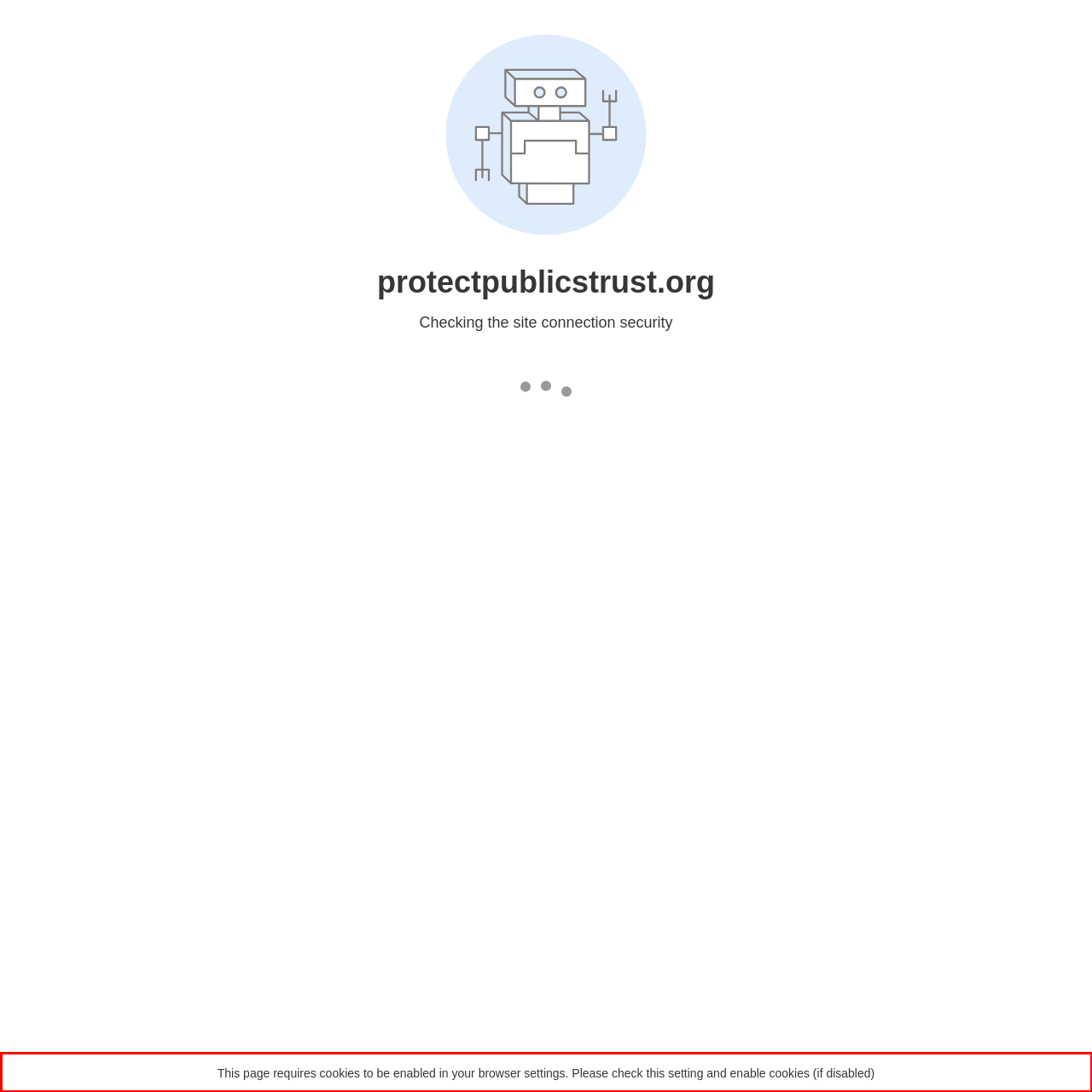Examine the webpage screenshot, find the red bounding box, and extract the text content within this marked area.

This page requires cookies to be enabled in your browser settings. Please check this setting and enable cookies (if disabled)